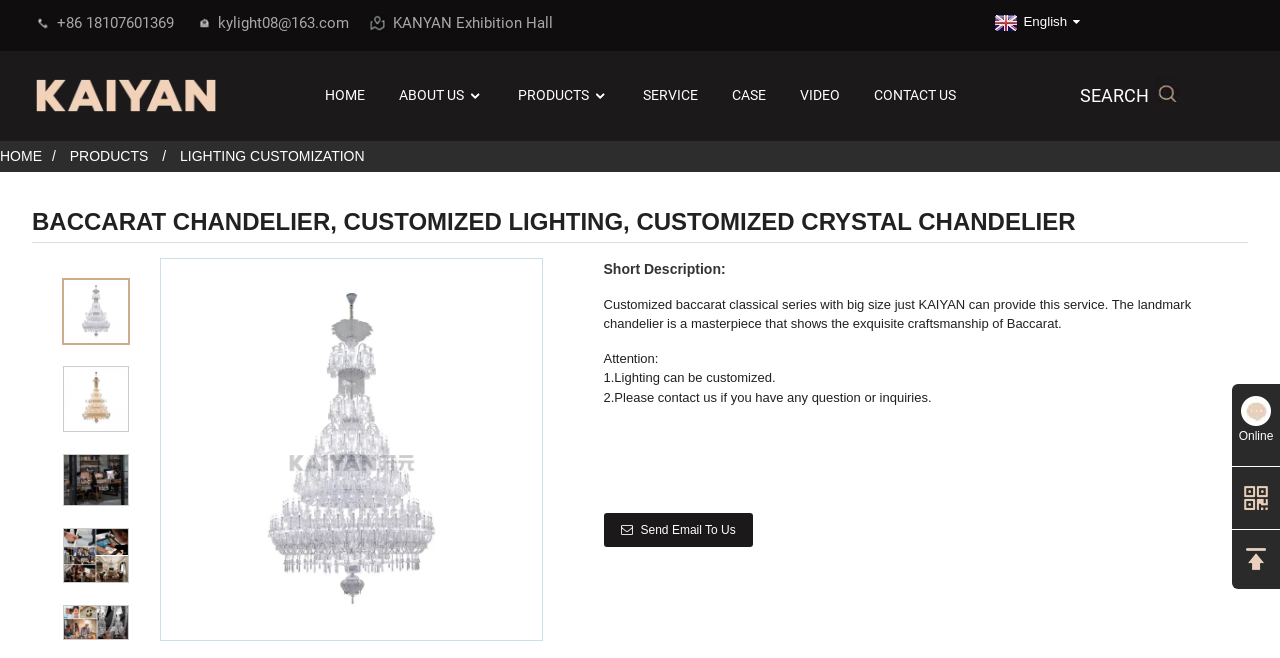Answer this question using a single word or a brief phrase:
What is the language of the webpage?

English